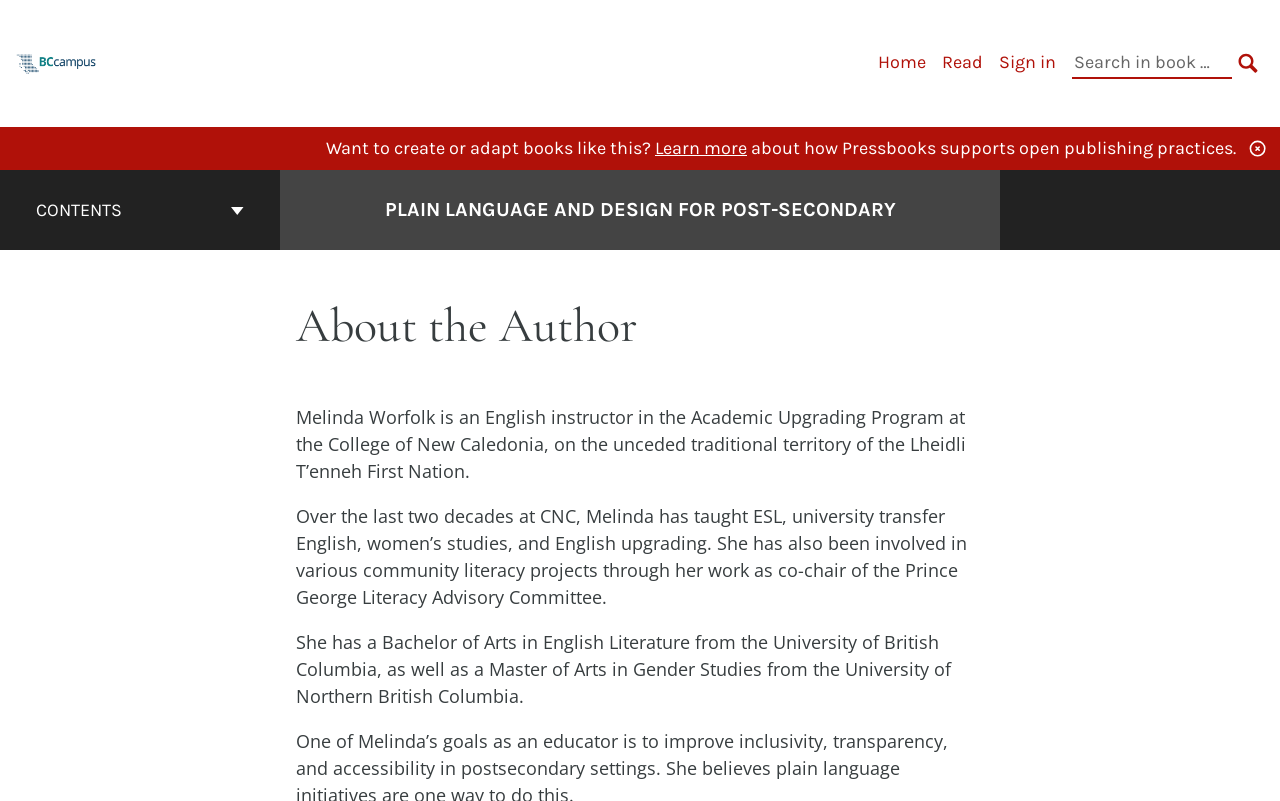Predict the bounding box coordinates of the area that should be clicked to accomplish the following instruction: "Search in book". The bounding box coordinates should consist of four float numbers between 0 and 1, i.e., [left, top, right, bottom].

[0.838, 0.06, 0.962, 0.099]